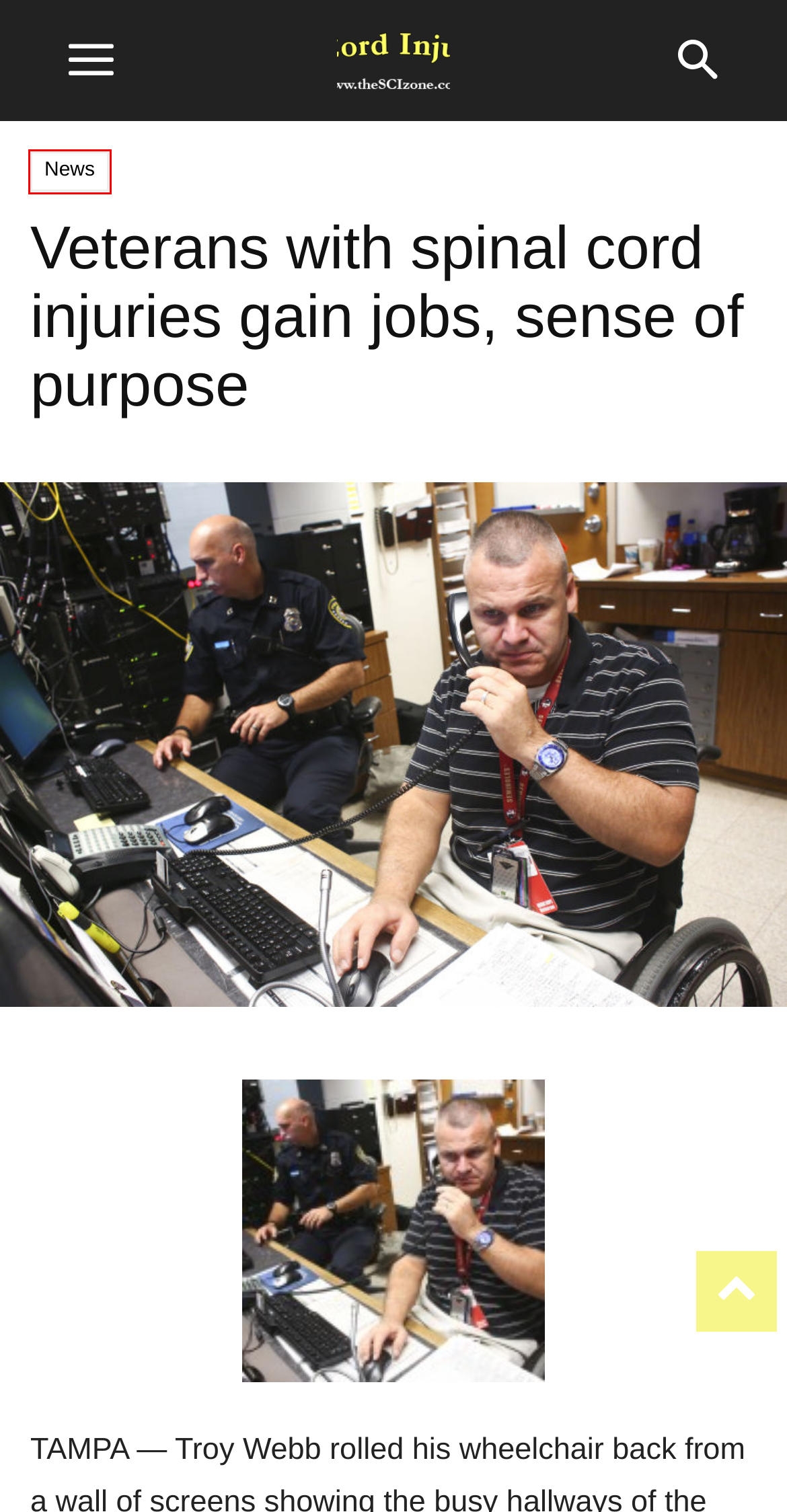Observe the provided screenshot of a webpage with a red bounding box around a specific UI element. Choose the webpage description that best fits the new webpage after you click on the highlighted element. These are your options:
A. Spinal Cord Injury Zone
B. Answers | Spinal Cord Injury Zone!
C. Links | Spinal Cord Injury Zone!
D. News | Spinal Cord Injury Zone!
E. Paralyzed Veterans | Spinal Cord Injury Zone!
F. Information | Spinal Cord Injury Zone!
G. Videos | Spinal Cord Injury Zone!
H. Web Analytics Made Easy - Statcounter

D